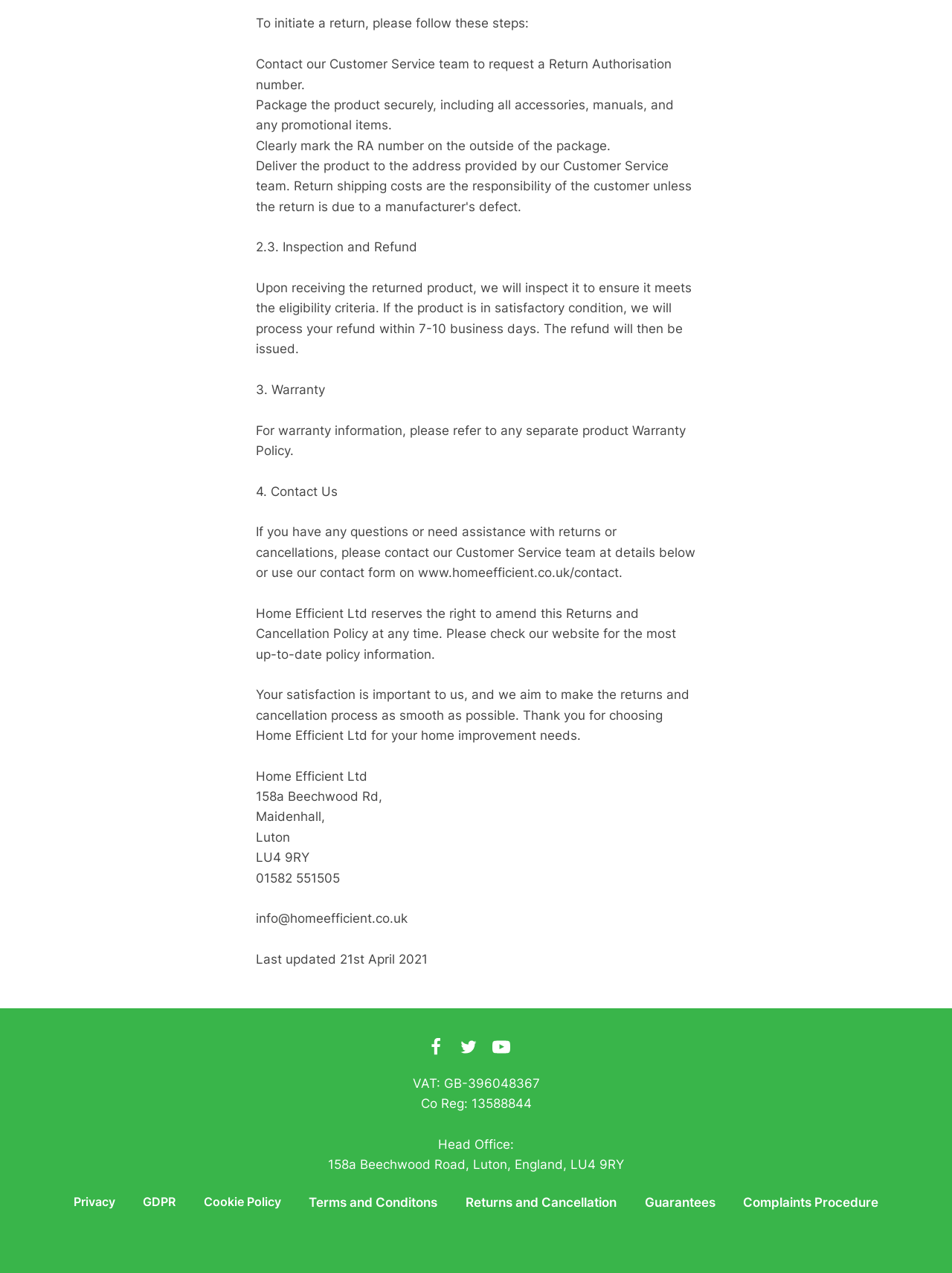Please find the bounding box for the UI element described by: "Guarantees".

[0.665, 0.923, 0.764, 0.967]